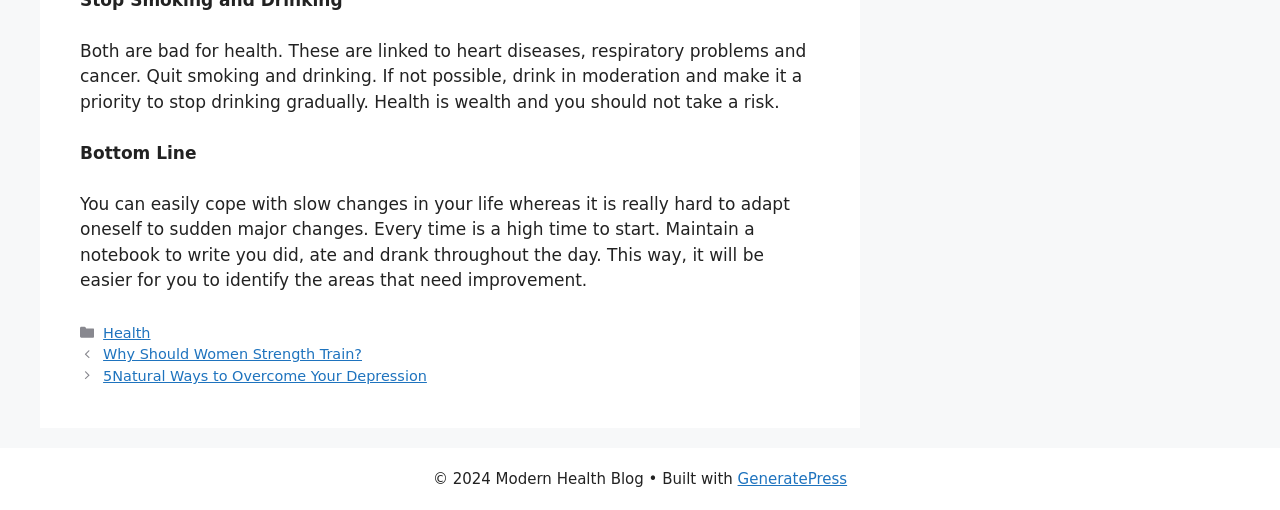Bounding box coordinates should be in the format (top-left x, top-left y, bottom-right x, bottom-right y) and all values should be floating point numbers between 0 and 1. Determine the bounding box coordinate for the UI element described as: Why Should Women Strength Train?

[0.081, 0.679, 0.283, 0.711]